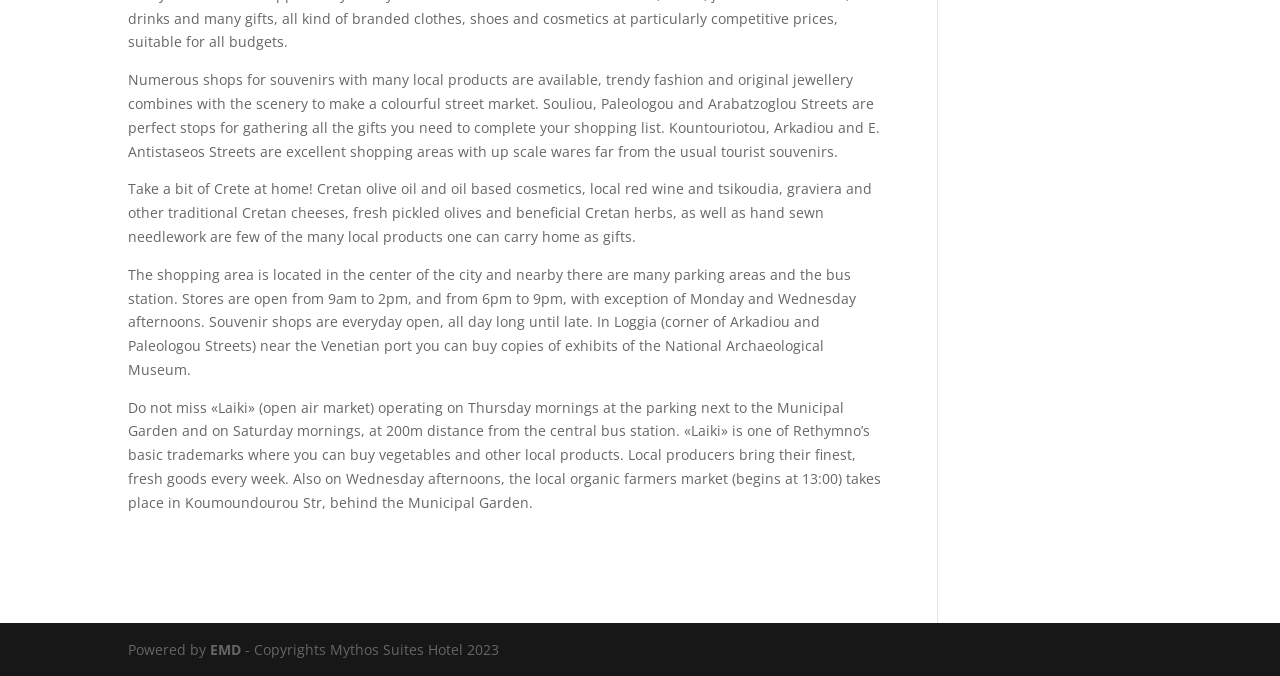Locate the UI element described by EMD and provide its bounding box coordinates. Use the format (top-left x, top-left y, bottom-right x, bottom-right y) with all values as floating point numbers between 0 and 1.

[0.164, 0.946, 0.188, 0.974]